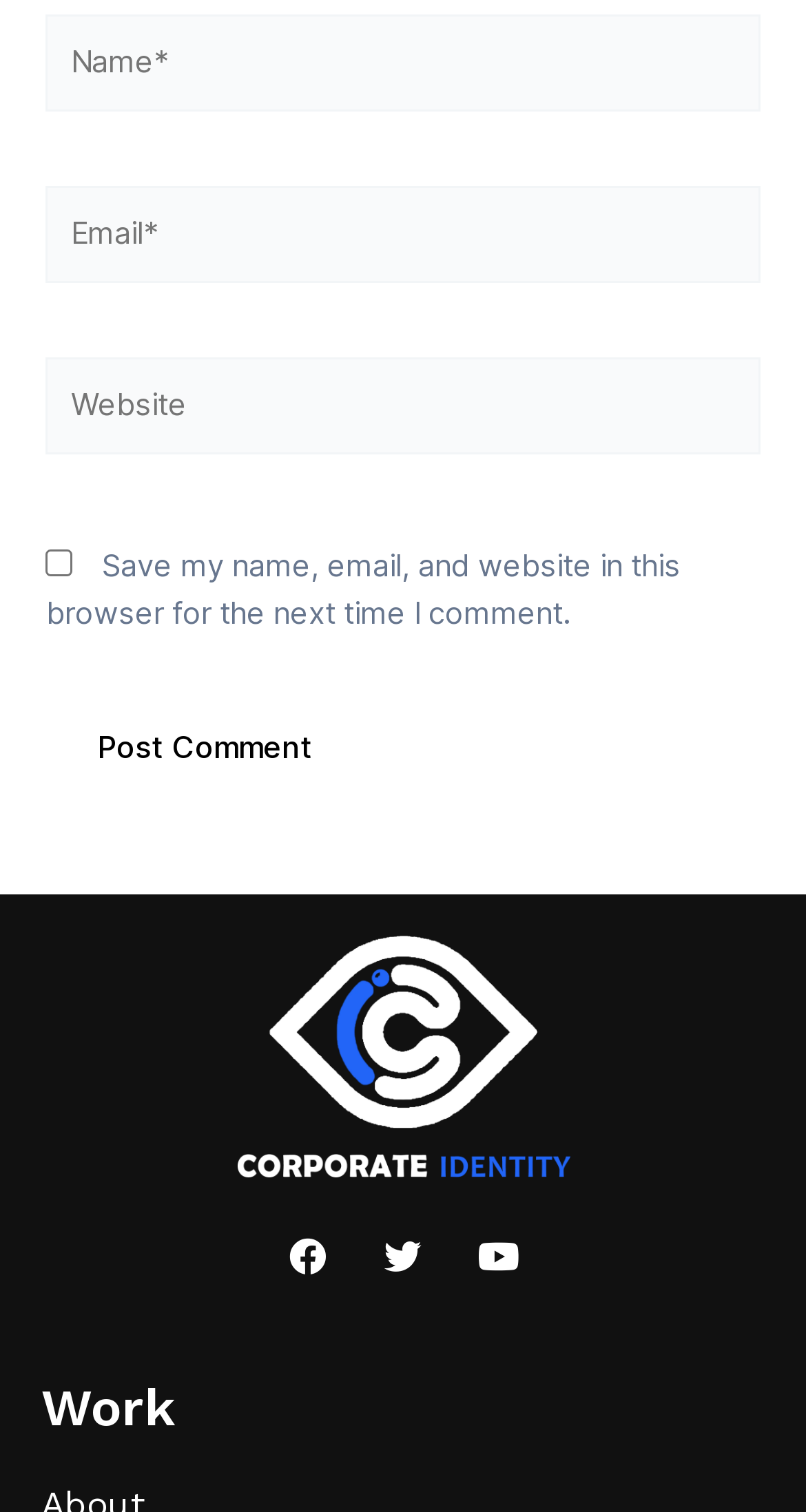Please identify the bounding box coordinates of the element's region that should be clicked to execute the following instruction: "Type your website". The bounding box coordinates must be four float numbers between 0 and 1, i.e., [left, top, right, bottom].

[0.058, 0.236, 0.942, 0.3]